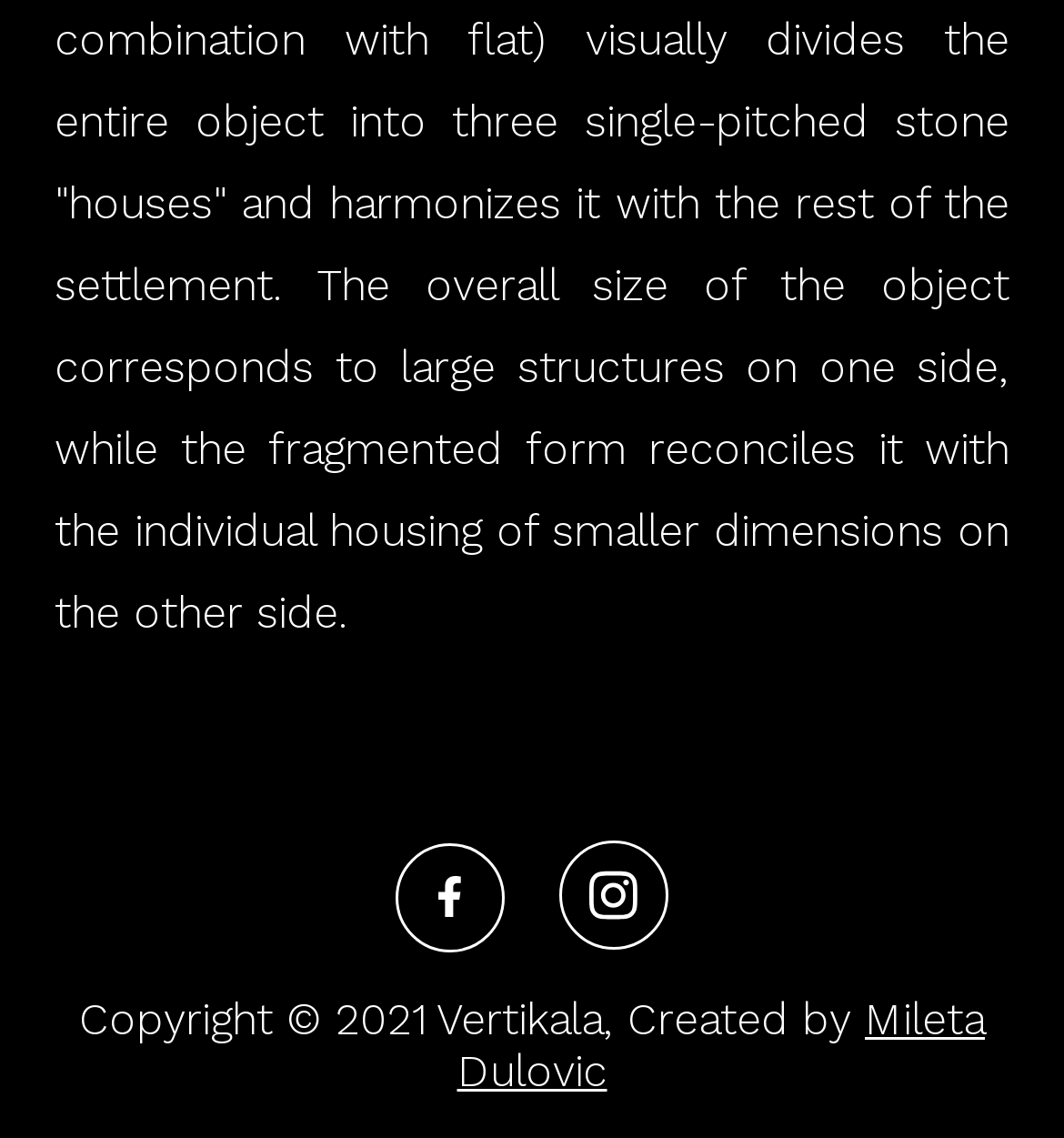Given the description Mileta Dulovic, predict the bounding box coordinates of the UI element. Ensure the coordinates are in the format (top-left x, top-left y, bottom-right x, bottom-right y) and all values are between 0 and 1.

[0.429, 0.872, 0.926, 0.963]